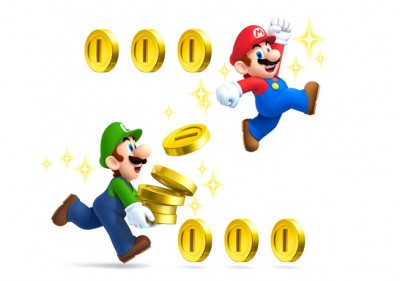What is Luigi doing in the image?
Examine the webpage screenshot and provide an in-depth answer to the question.

In the image, Luigi is enthusiastically running and tossing a stack of coins upward, which adds to the playful and dynamic atmosphere of the scene.